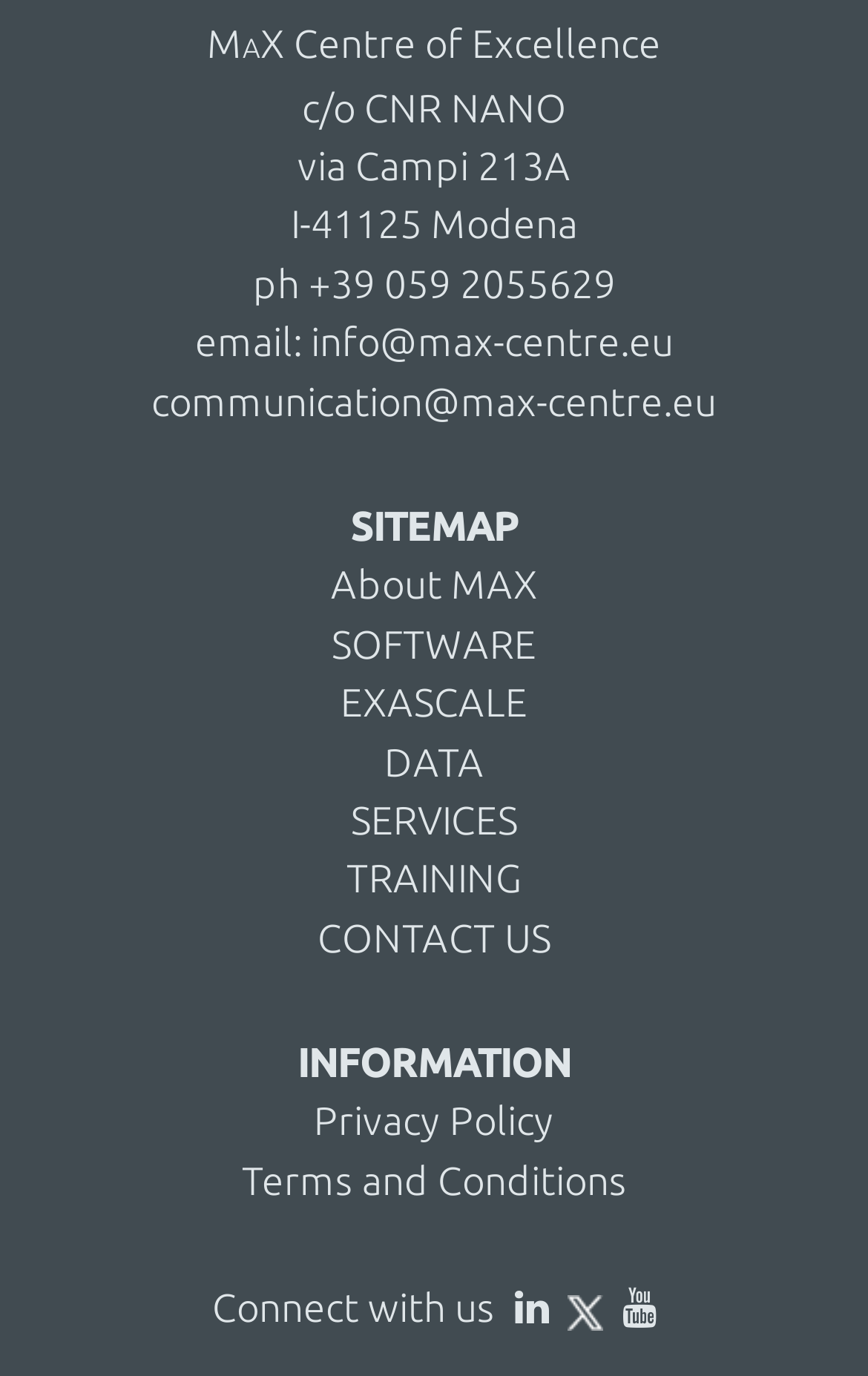Provide a short answer to the following question with just one word or phrase: What is the location of the MAX Centre of Excellence?

via Campi 213A, I-41125 Modena